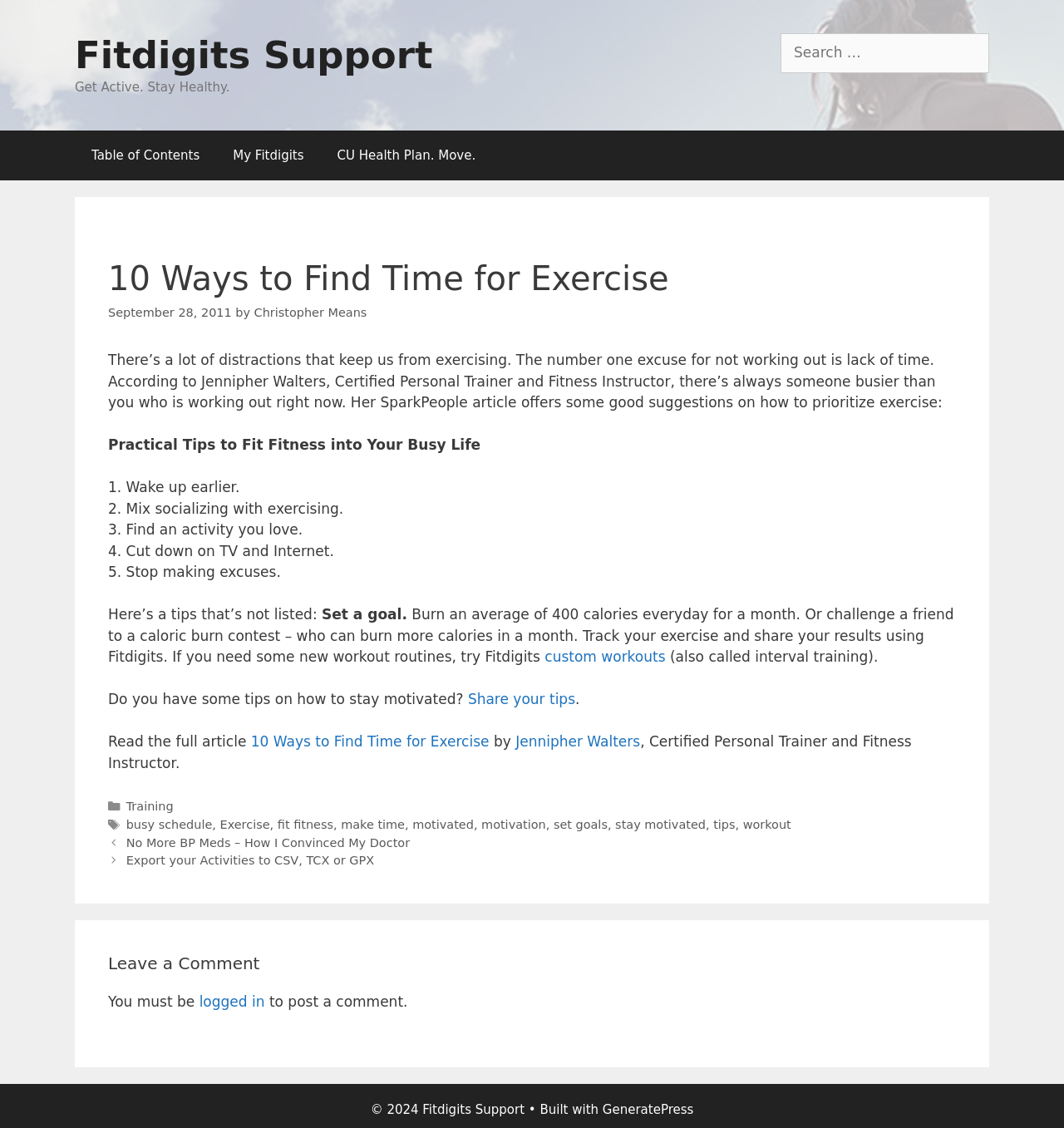Elaborate on the different components and information displayed on the webpage.

The webpage is about finding time for exercise, with the main article titled "10 Ways to Find Time for Exercise". At the top, there is a banner with a search box and a link to "Fitdigits Support". Below the banner, there is a navigation menu with links to "Table of Contents", "My Fitdigits", and "CU Health Plan. Move.".

The main content area is divided into sections. The first section has a heading "10 Ways to Find Time for Exercise" and a subheading "by Christopher Means". Below the heading, there is a paragraph of text discussing the importance of prioritizing exercise. The text is followed by a list of 10 practical tips to fit fitness into a busy life, including waking up earlier, mixing socializing with exercising, and cutting down on TV and internet.

The article also includes a section with a goal-setting tip, encouraging readers to set a goal to burn an average of 400 calories every day for a month. There is a link to "custom workouts" and a mention of Fitdigits, a platform for tracking exercise and sharing results.

At the bottom of the main content area, there is a footer section with links to categories, tags, and related articles. The categories include "Training", and the tags include "busy schedule", "Exercise", "fit fitness", and others.

Below the footer, there is a section for leaving a comment, which requires users to be logged in. Finally, at the very bottom of the page, there is a copyright notice and a mention of the website being built with GeneratePress.